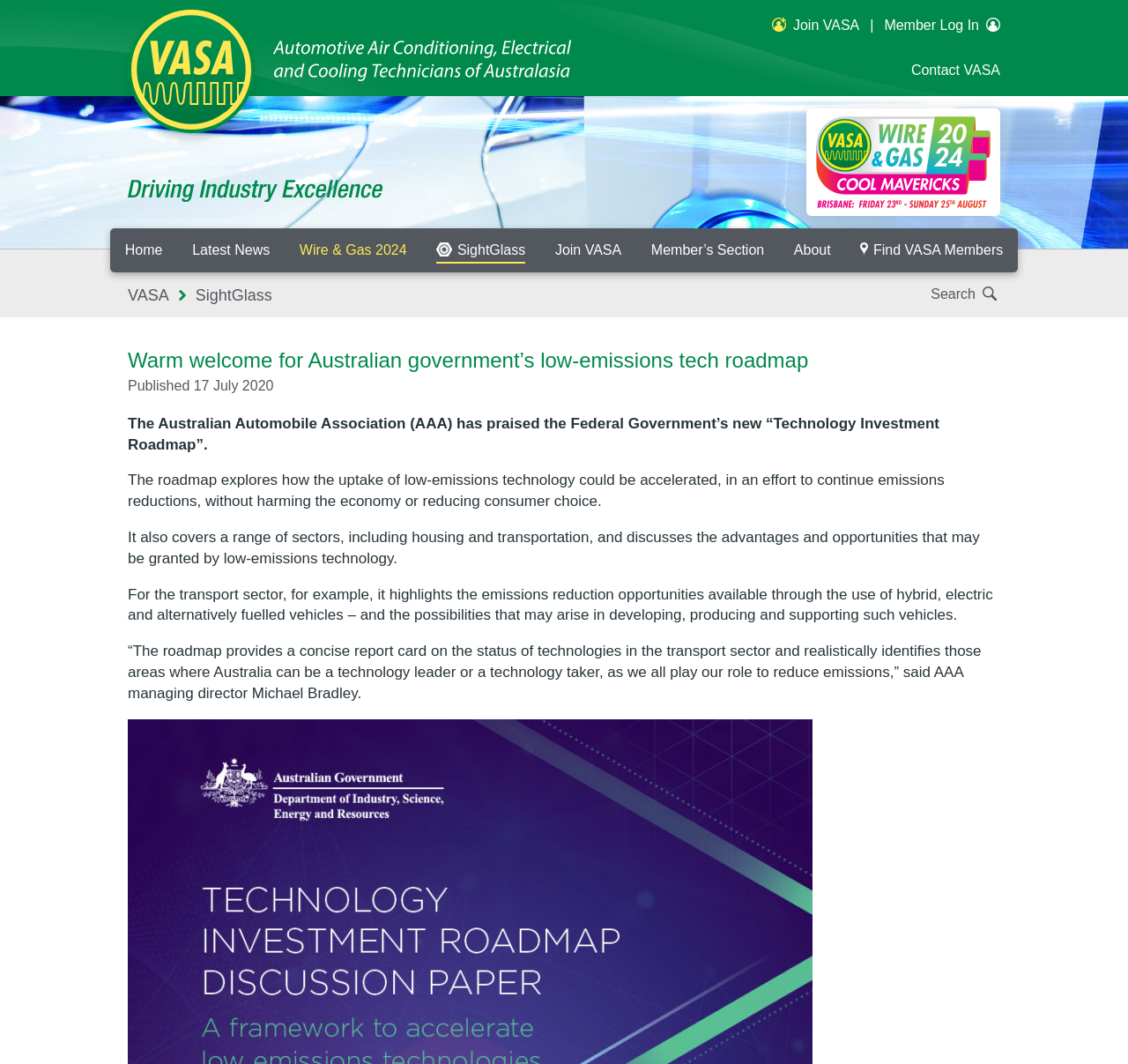Provide the bounding box coordinates for the UI element that is described as: "Home".

[0.098, 0.215, 0.157, 0.256]